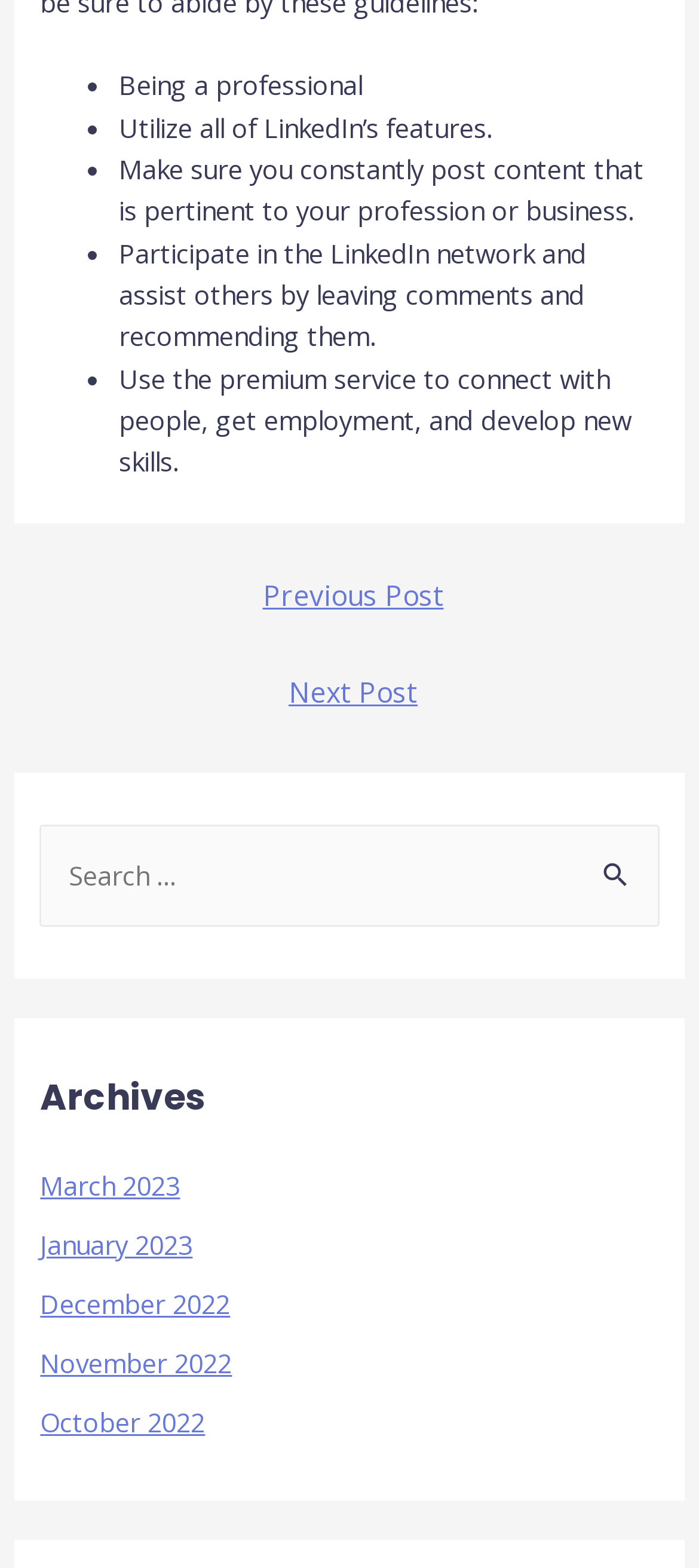How many navigation elements are there?
Look at the image and answer the question with a single word or phrase.

3